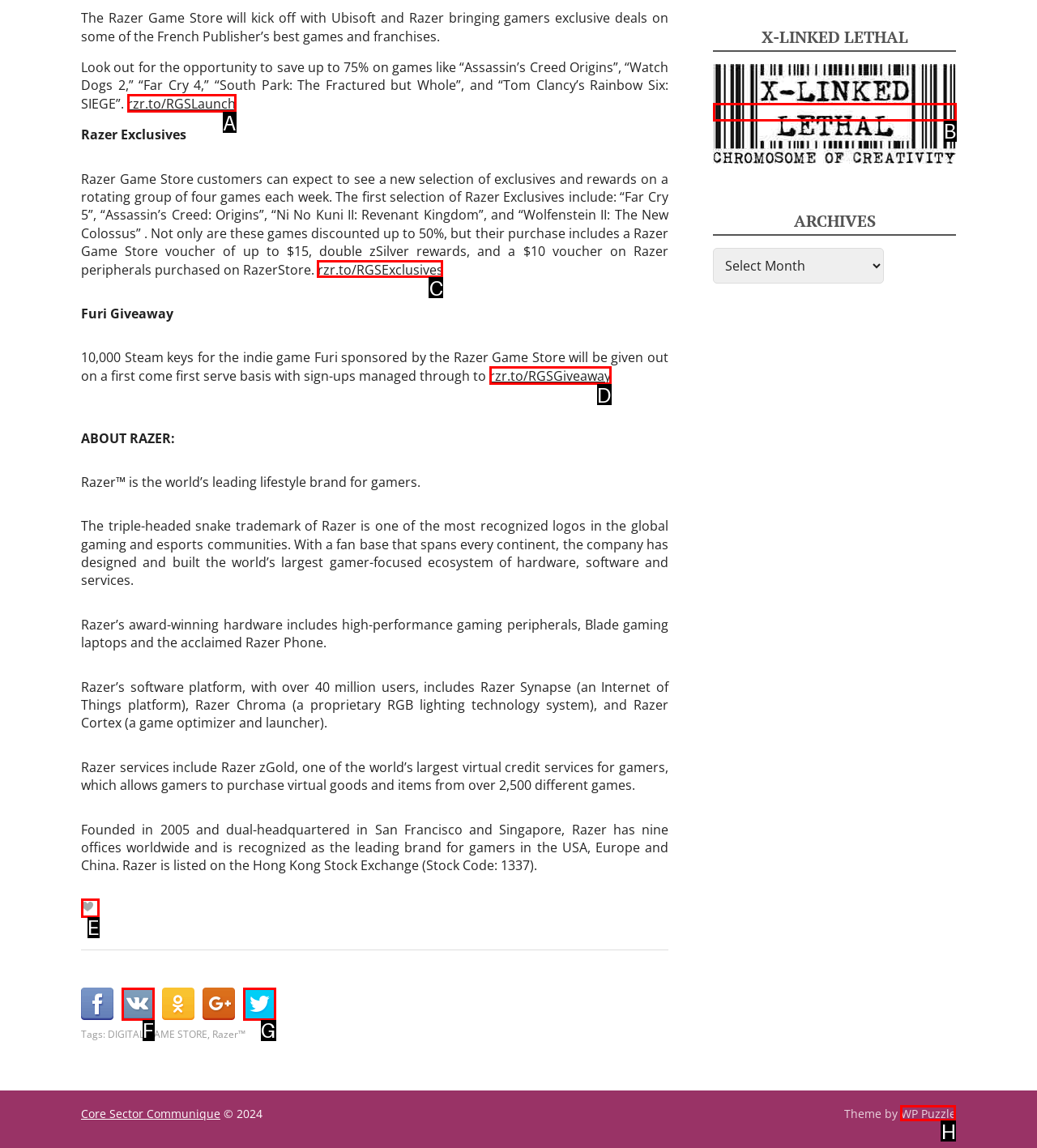Choose the letter of the element that should be clicked to complete the task: Click on the link to learn more about Razer Exclusives
Answer with the letter from the possible choices.

C